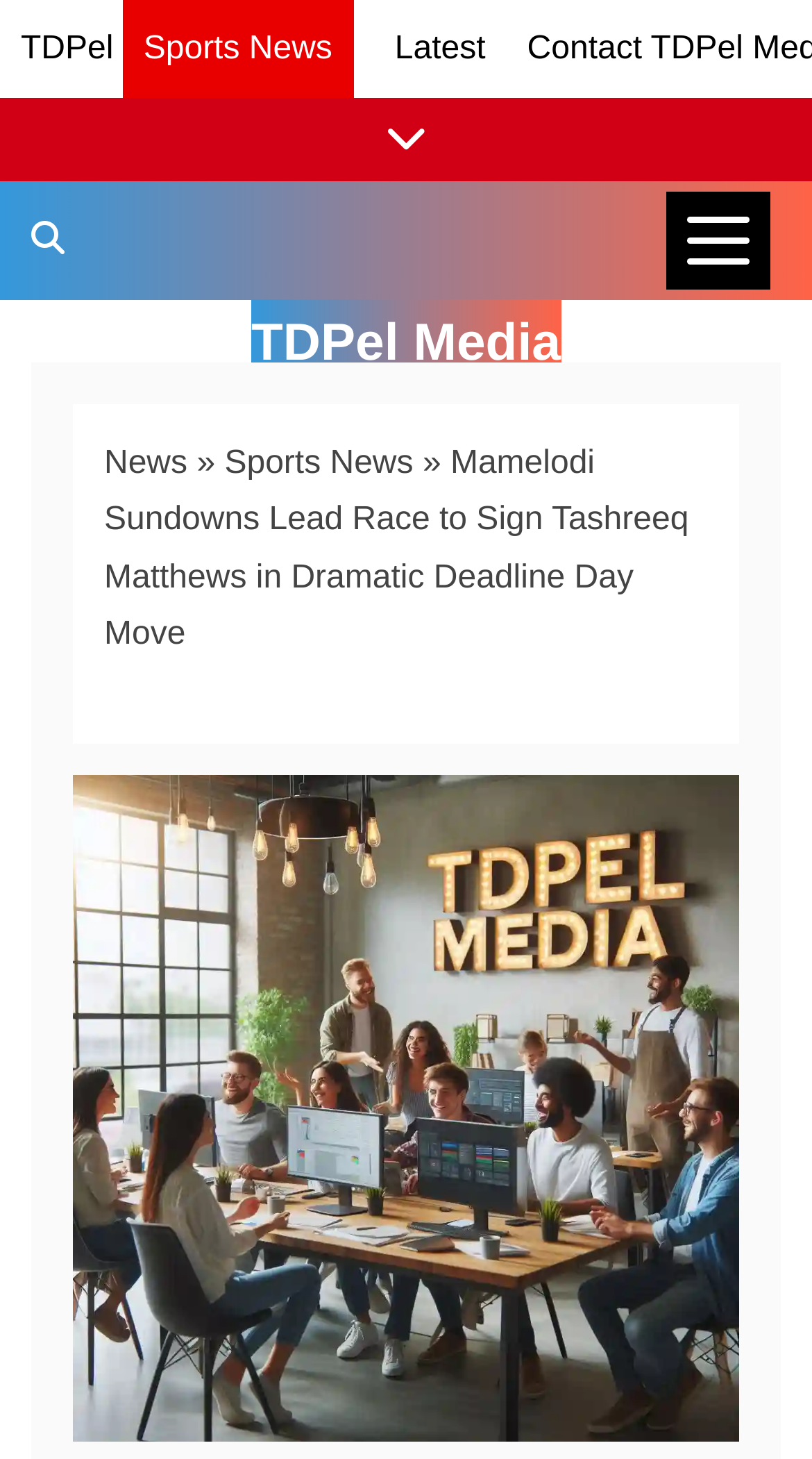Respond to the question below with a single word or phrase: What is the name of the website?

TDPel